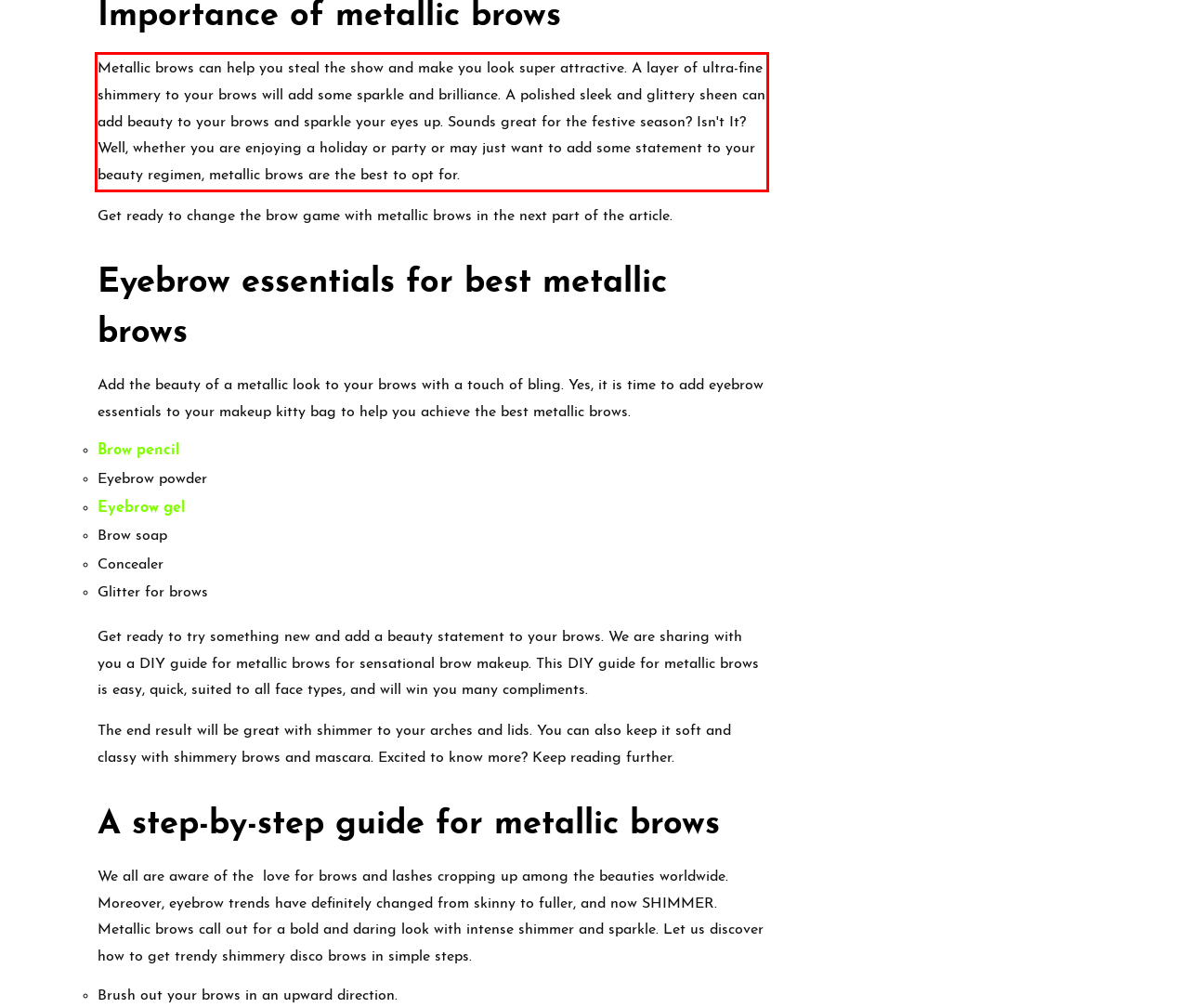Please perform OCR on the text content within the red bounding box that is highlighted in the provided webpage screenshot.

Metallic brows can help you steal the show and make you look super attractive. A layer of ultra-fine shimmery to your brows will add some sparkle and brilliance. A polished sleek and glittery sheen can add beauty to your brows and sparkle your eyes up. Sounds great for the festive season? Isn't It? Well, whether you are enjoying a holiday or party or may just want to add some statement to your beauty regimen, metallic brows are the best to opt for.